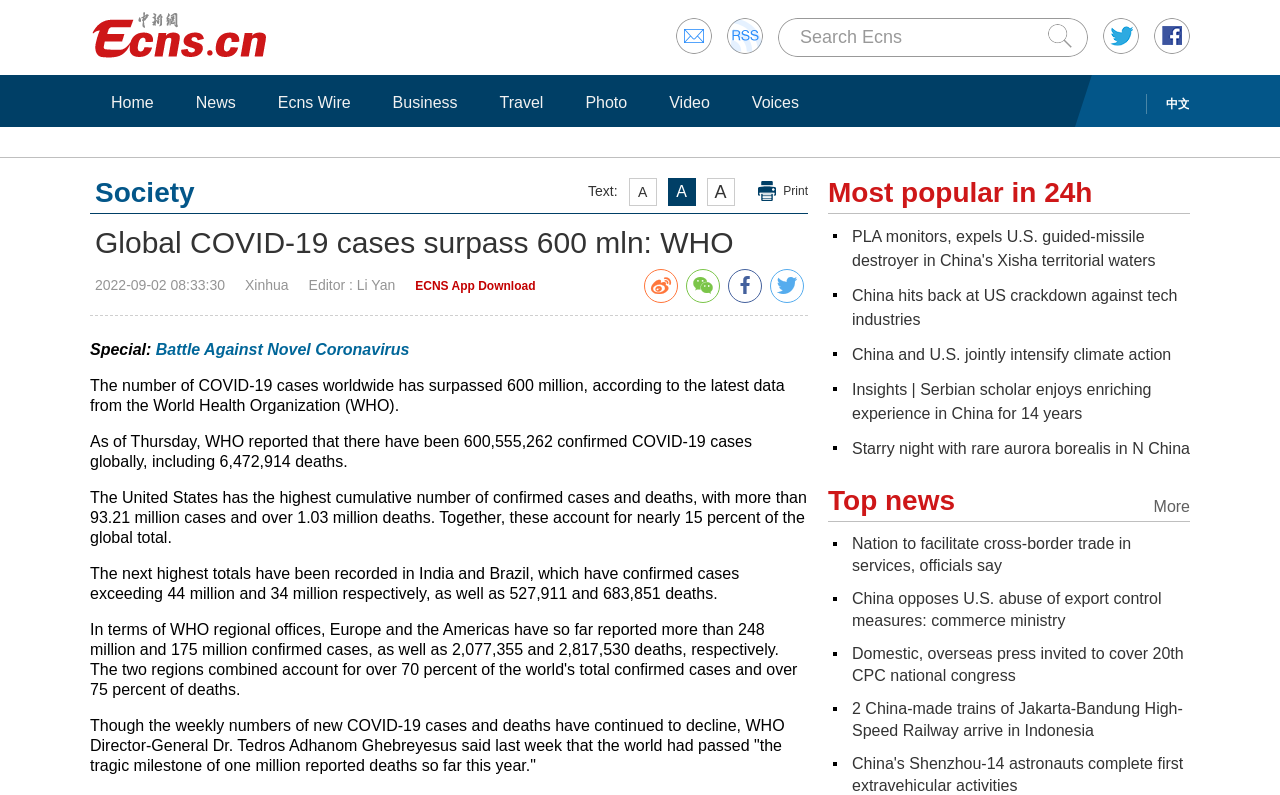Provide an in-depth description of the elements and layout of the webpage.

This webpage is about COVID-19 news and updates. At the top, there is a search bar with a submit button to the right. Below the search bar, there are several links to different sections of the website, including "Home", "News", "Ecns Wire", "Business", "Travel", "Photo", and "Video". 

To the right of these links, there is a section with three buttons labeled "A A A" and a "Print" link, which likely allows users to adjust the font size and print the page. 

Below this section, there is a main heading that reads "Global COVID-19 cases surpass 600 mln: WHO". This is followed by several social media links and a timestamp indicating when the article was published. 

The main content of the webpage is a news article about the global COVID-19 cases surpassing 600 million, according to the World Health Organization (WHO). The article provides statistics on the number of confirmed cases and deaths globally, as well as in specific countries such as the United States, India, and Brazil. 

To the right of the main article, there are two sections: "Most popular in 24h" and "More Top news". These sections contain links to other news articles, including topics such as China-US relations, climate action, and technology industries.